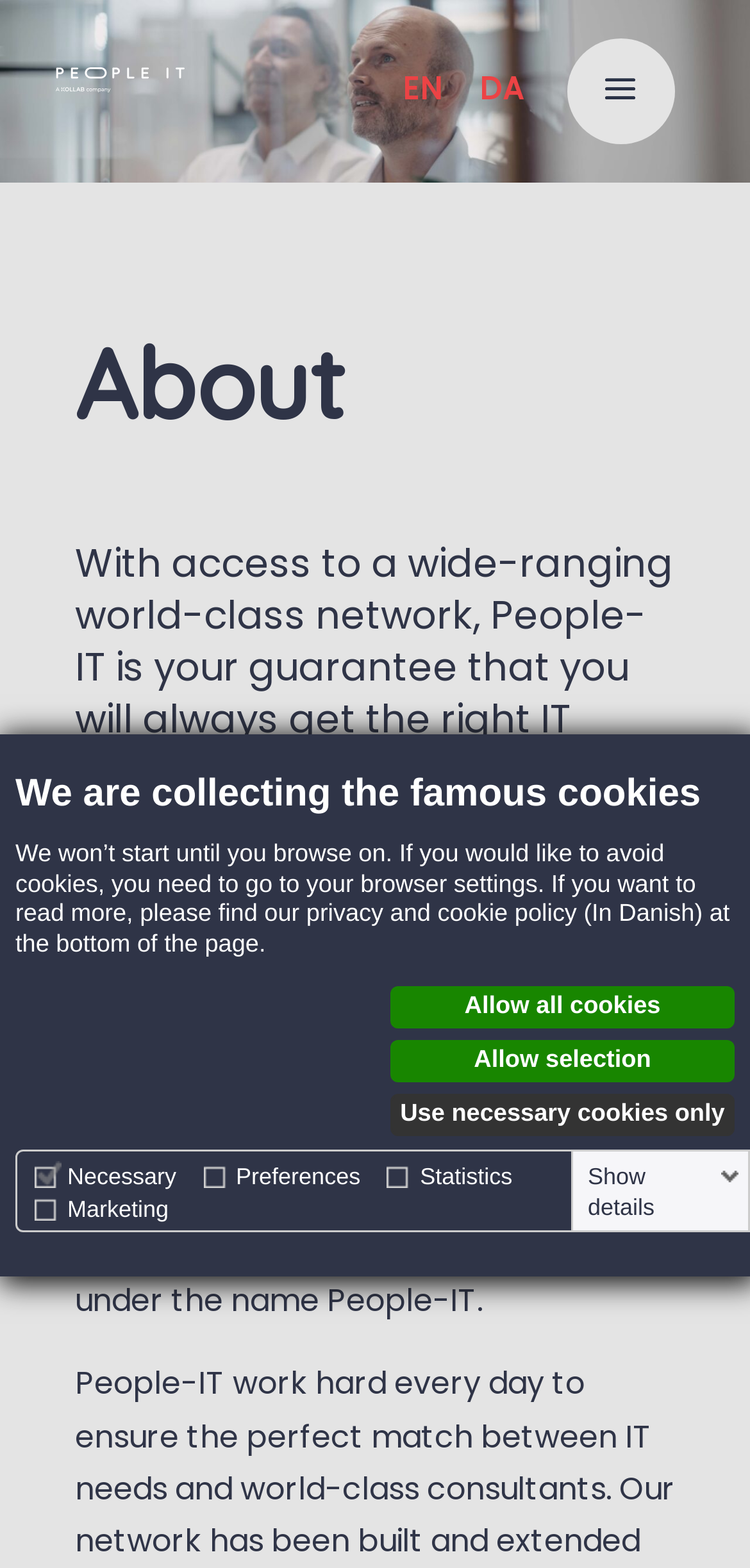Where was aHOC located?
Look at the screenshot and provide an in-depth answer.

The location of aHOC can be found in the text on the webpage, which states that 'In December 2018 People-IT merged with the consultancy aHOC located in Ballerup.' This indicates that aHOC was located in Ballerup.